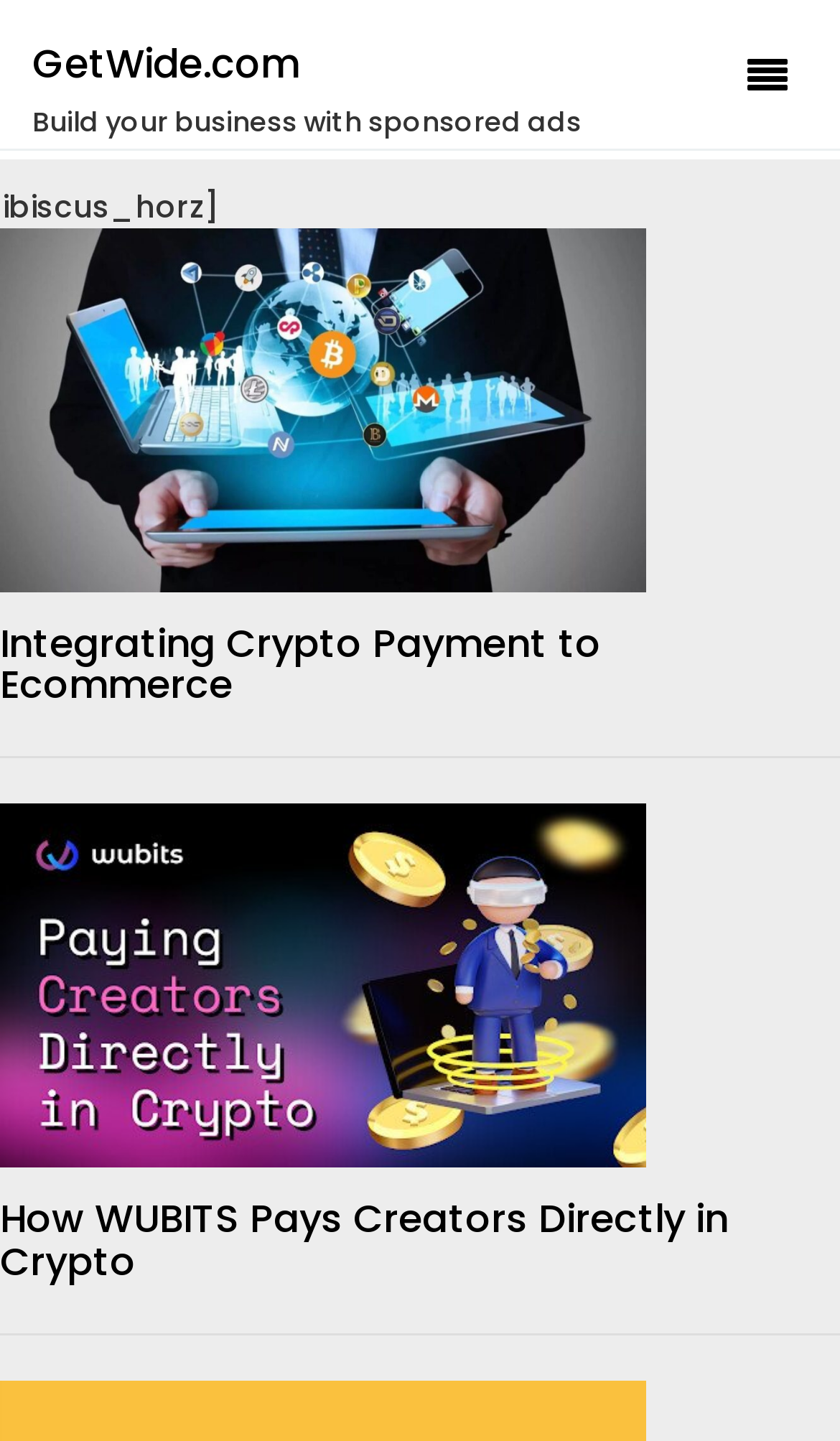Given the element description, predict the bounding box coordinates in the format (top-left x, top-left y, bottom-right x, bottom-right y). Make sure all values are between 0 and 1. Here is the element description: Integrating Crypto Payment to Ecommerce

[0.0, 0.427, 0.715, 0.494]